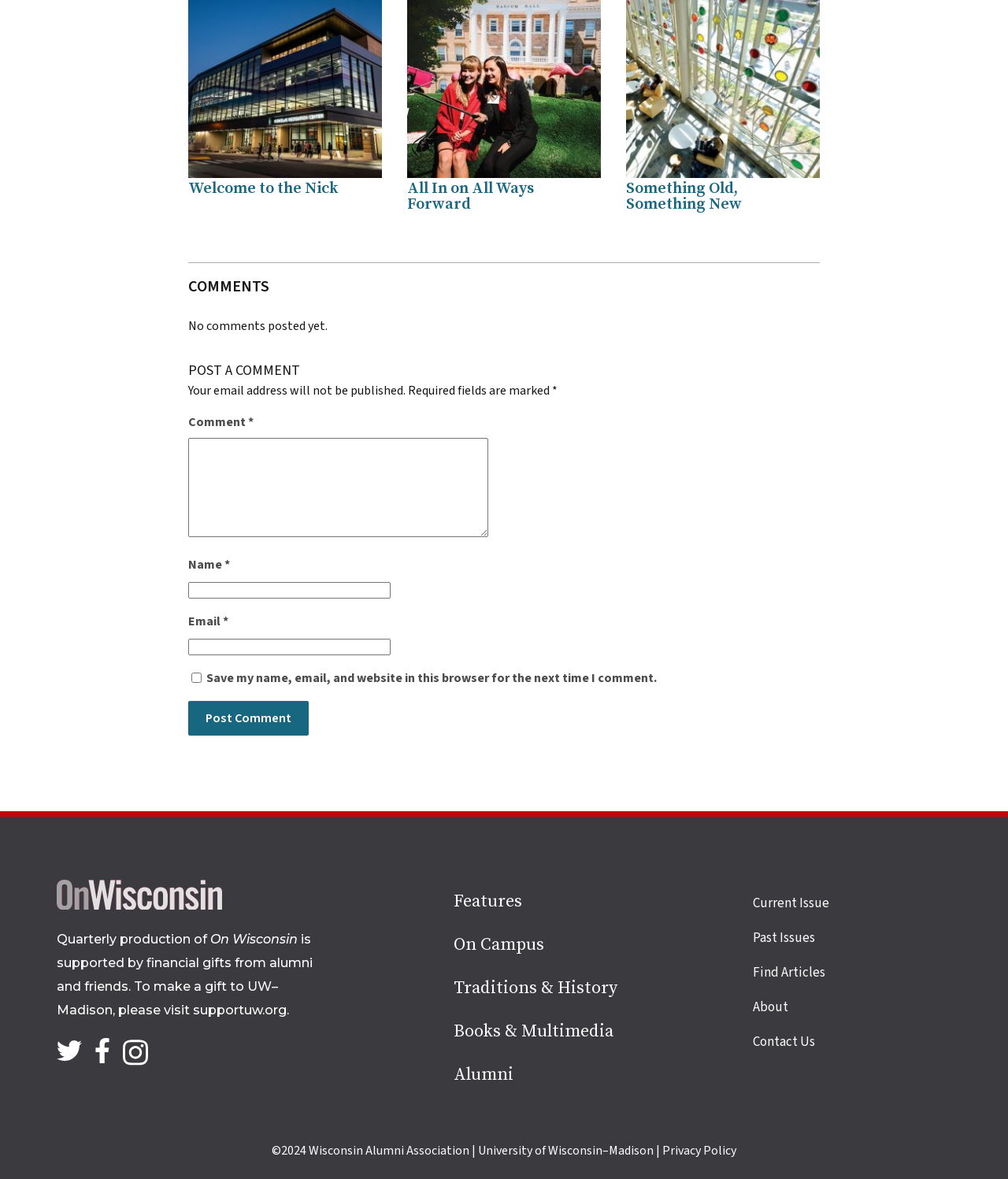Using the image as a reference, answer the following question in as much detail as possible:
What is the copyright year mentioned at the bottom of the webpage?

The copyright year is mentioned at the bottom of the webpage as '©2024' with a bounding box coordinate of [0.27, 0.969, 0.306, 0.983].